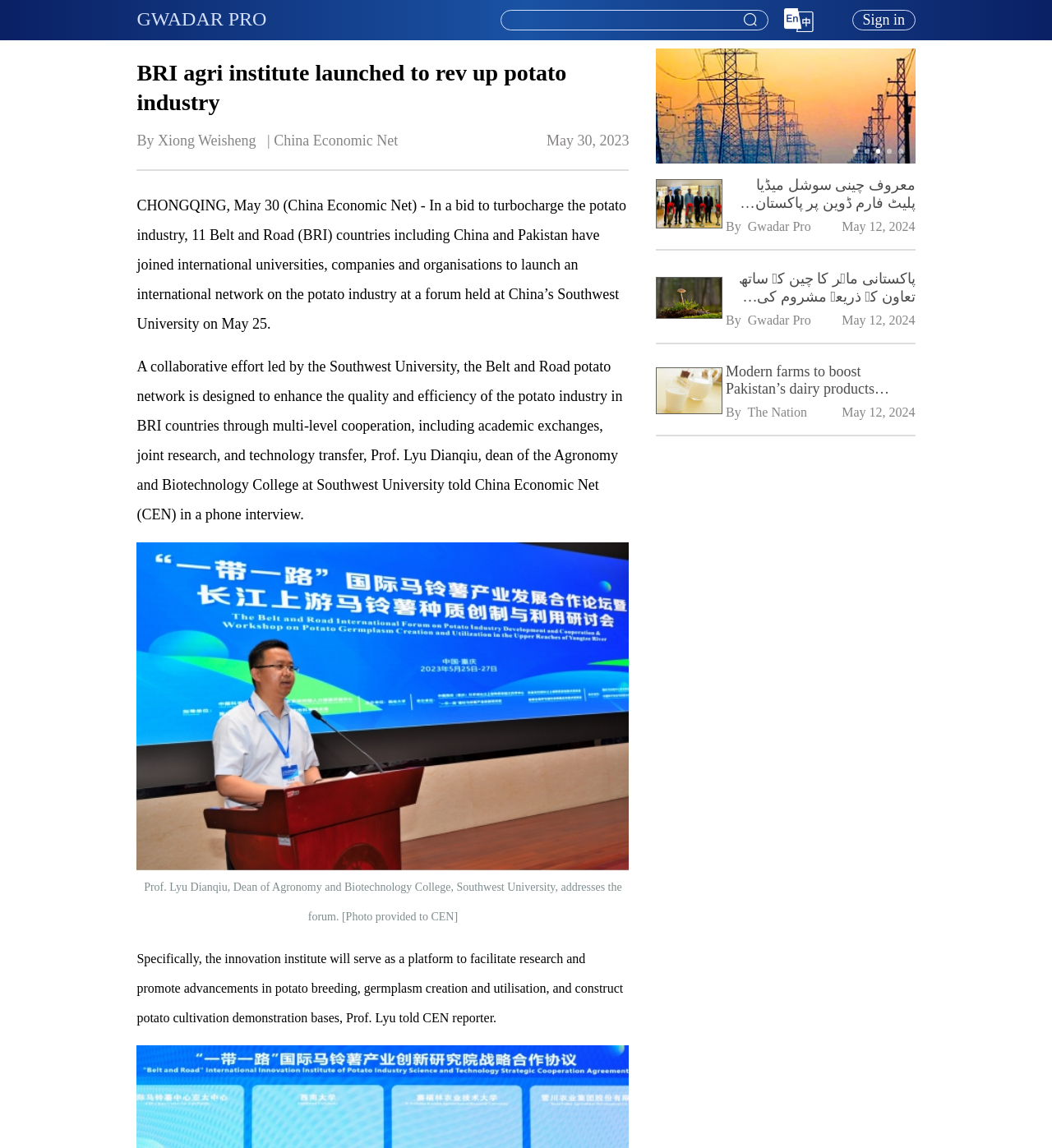Specify the bounding box coordinates of the element's area that should be clicked to execute the given instruction: "Sign in". The coordinates should be four float numbers between 0 and 1, i.e., [left, top, right, bottom].

[0.82, 0.01, 0.86, 0.024]